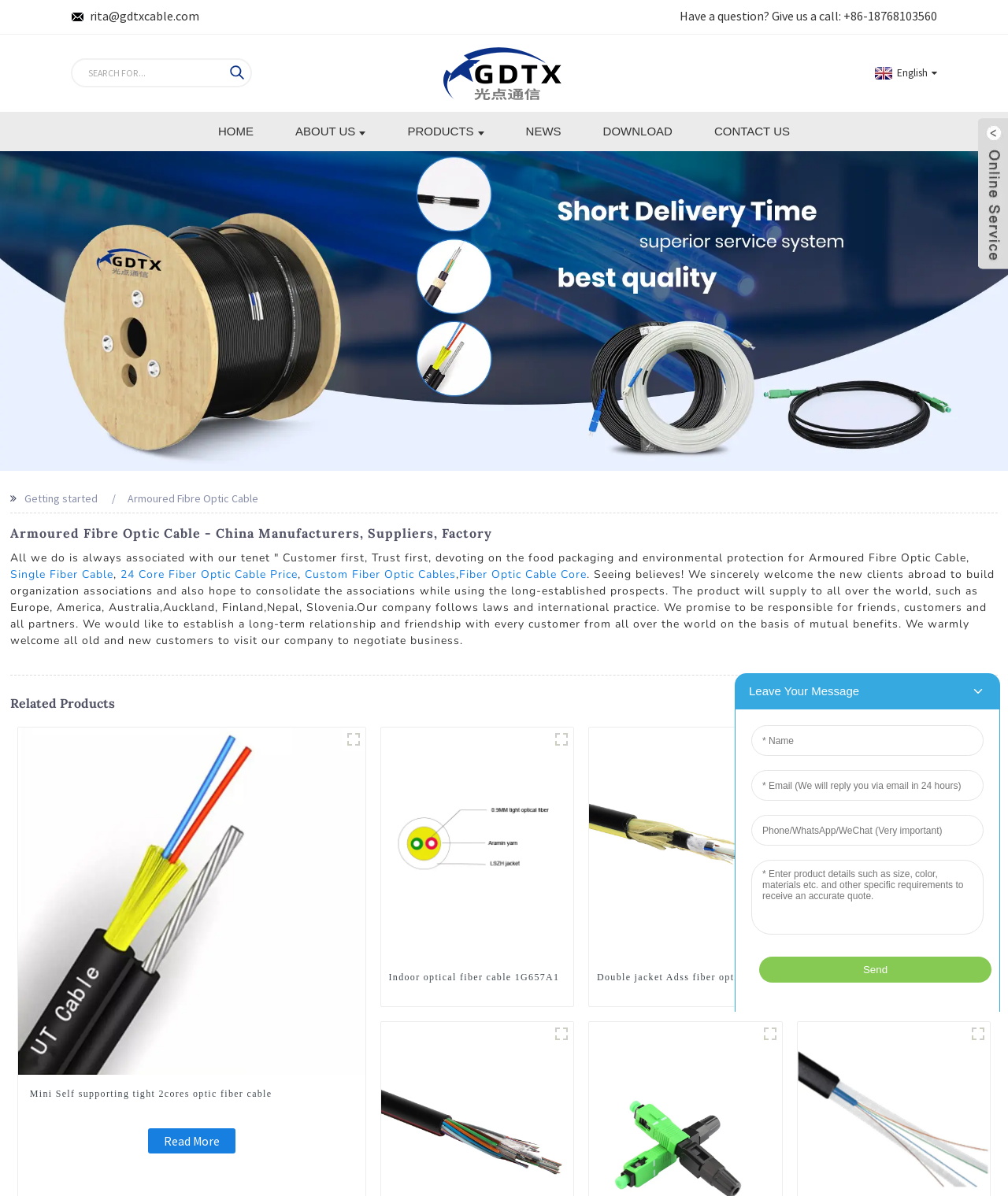Explain the features and main sections of the webpage comprehensively.

This webpage is about an OEM armoured fibre optic cable manufacturer and supplier. At the top left, there is a contact email and phone number. Next to it, there is a search bar with a button. On the top right, there is a logo and a language selection dropdown menu.

Below the top section, there is a navigation menu with links to different pages, including "HOME", "ABOUT US", "PRODUCTS", "NEWS", "DOWNLOAD", and "CONTACT US".

The main content of the page is divided into two sections. The first section has a heading "Armoured Fibre Optic Cable - China Manufacturers, Suppliers, Factory" and a brief introduction to the company's philosophy. Below the introduction, there are links to different types of fibre optic cables, including "Single Fiber Cable", "24 Core Fiber Optic Cable Price", and "Custom Fiber Optic Cables".

The second section has a heading "Related Products" and features three columns of product showcases. Each column has an image of a fibre optic cable product, along with a heading and a link to read more. The products showcased include "Mini Self supporting tight 2cores optic fiber cable", "Indoor optical fiber cable 1G657A1", and "Double jacket Adss fiber optic cable".

At the bottom of the page, there are more links to fibre optic cable products, including "duct fiber optic cable", "SC APC connector", and "FALT fiber optic cable picture". There is also an iframe embedded in the page, but its content is not described.